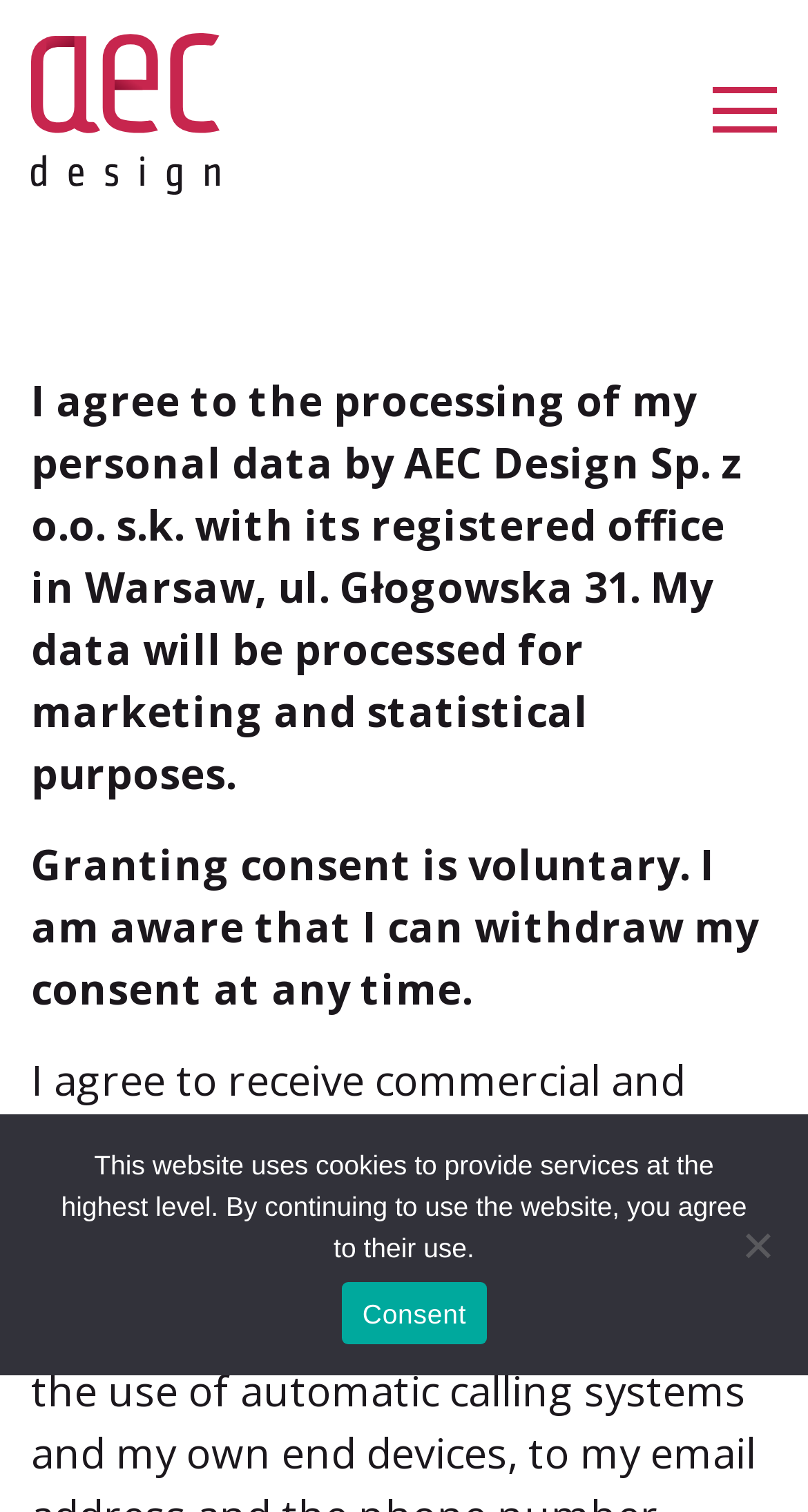Give the bounding box coordinates for this UI element: "Random News". The coordinates should be four float numbers between 0 and 1, arranged as [left, top, right, bottom].

None